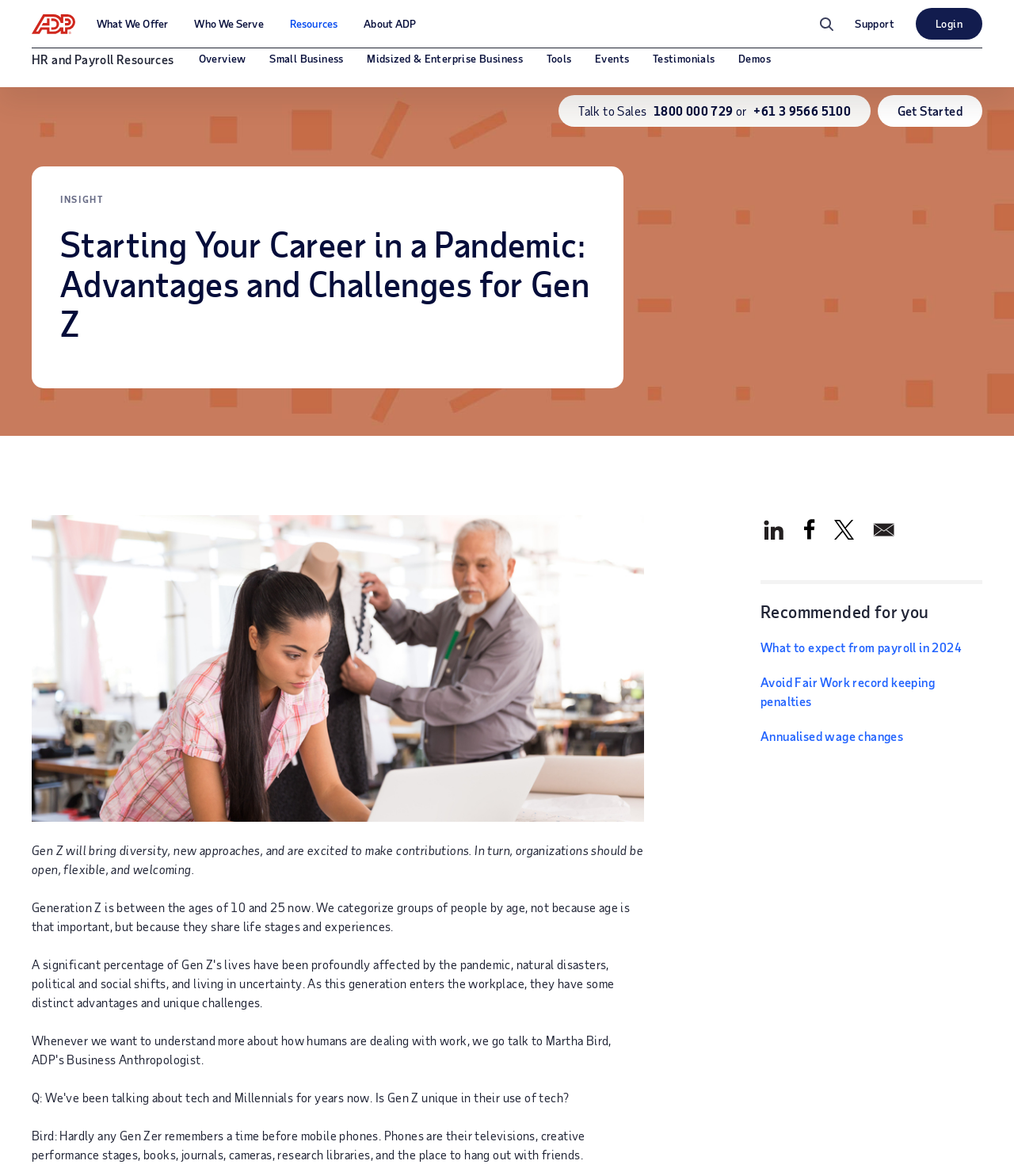Specify the bounding box coordinates of the area that needs to be clicked to achieve the following instruction: "Get started".

[0.865, 0.081, 0.969, 0.108]